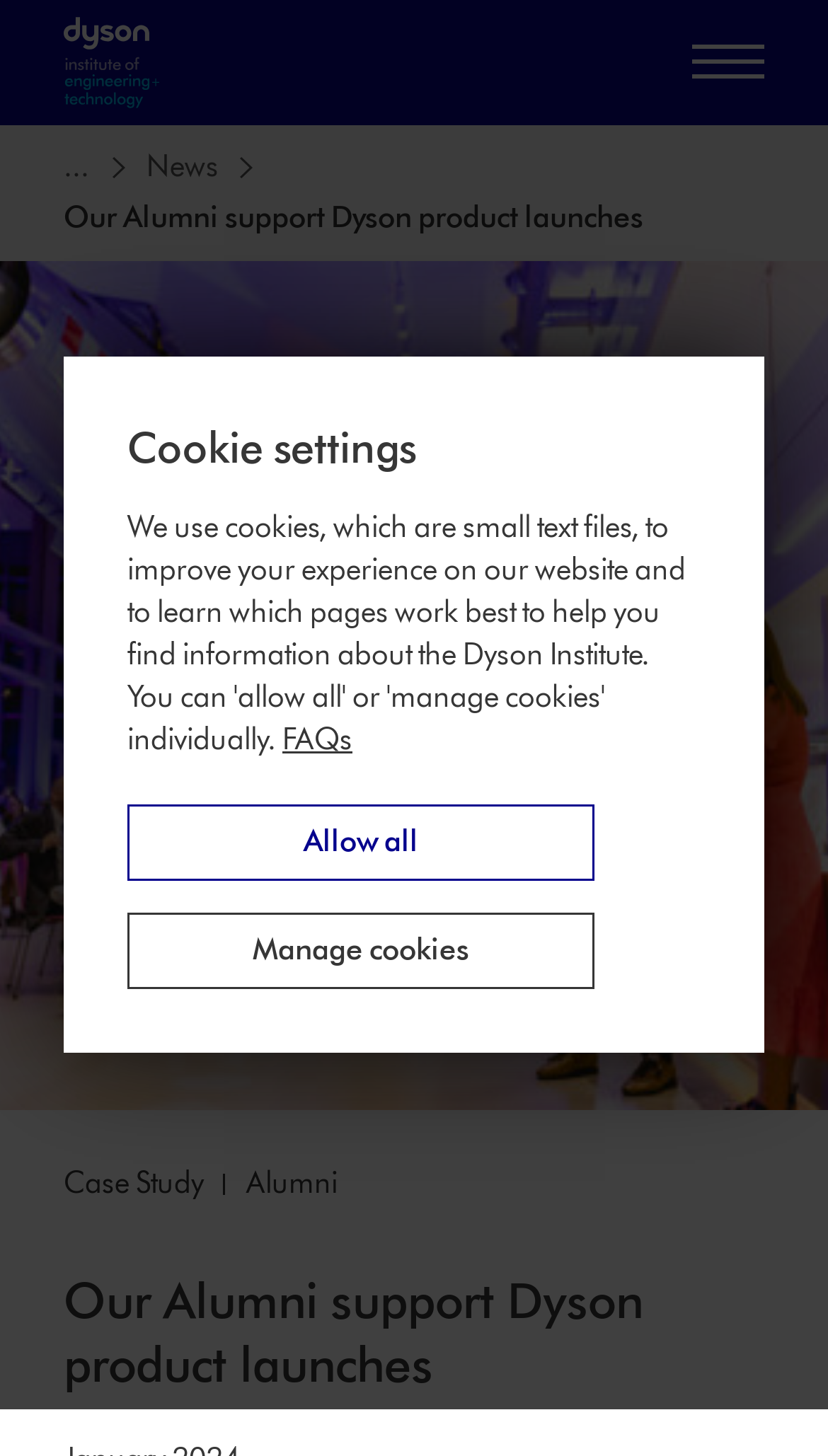Please answer the following question using a single word or phrase: 
What is the logo on the top left corner?

Dyson Institute Logo